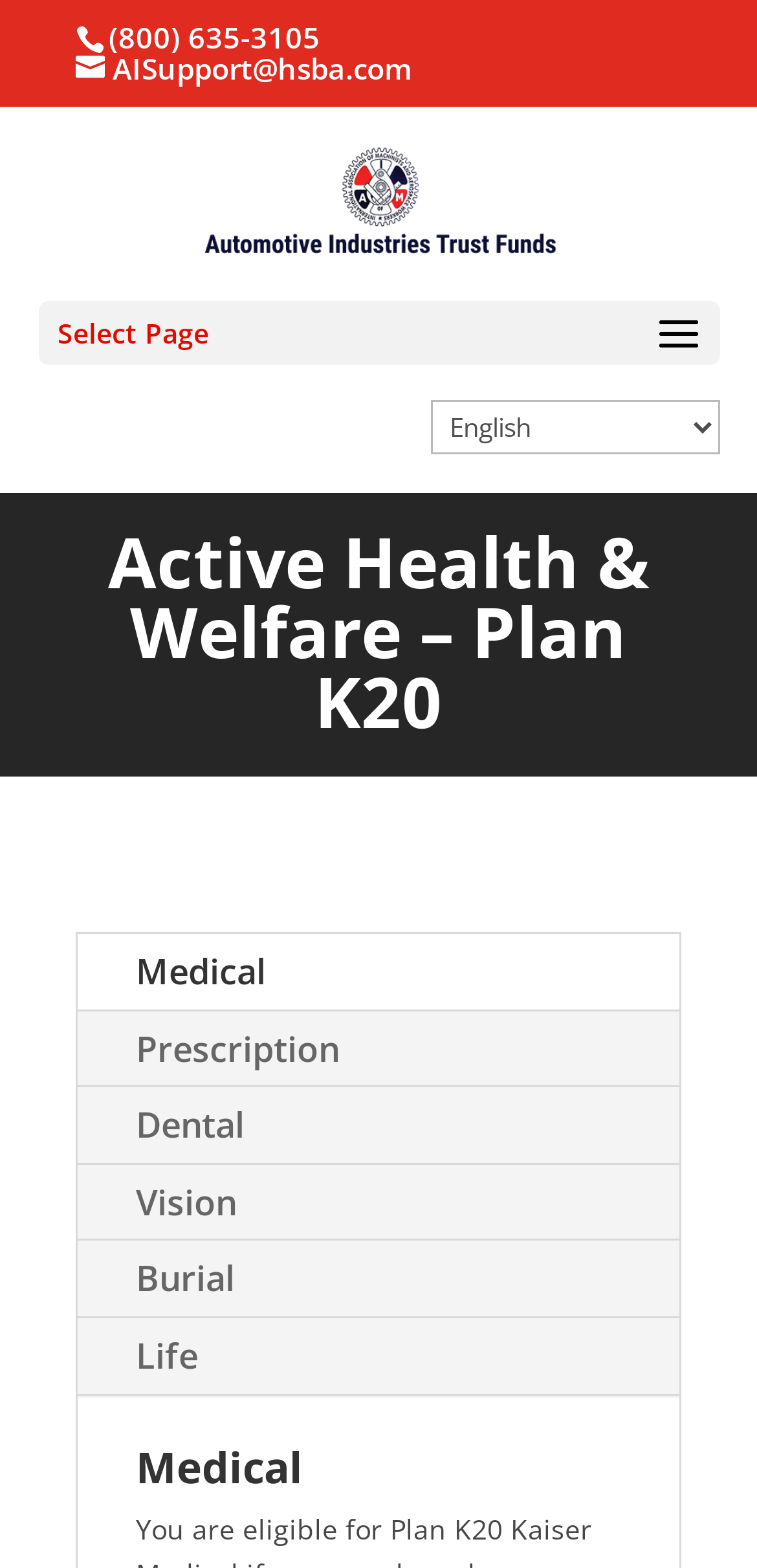Please determine the bounding box coordinates of the element's region to click for the following instruction: "View Medical benefits".

[0.103, 0.596, 0.428, 0.643]